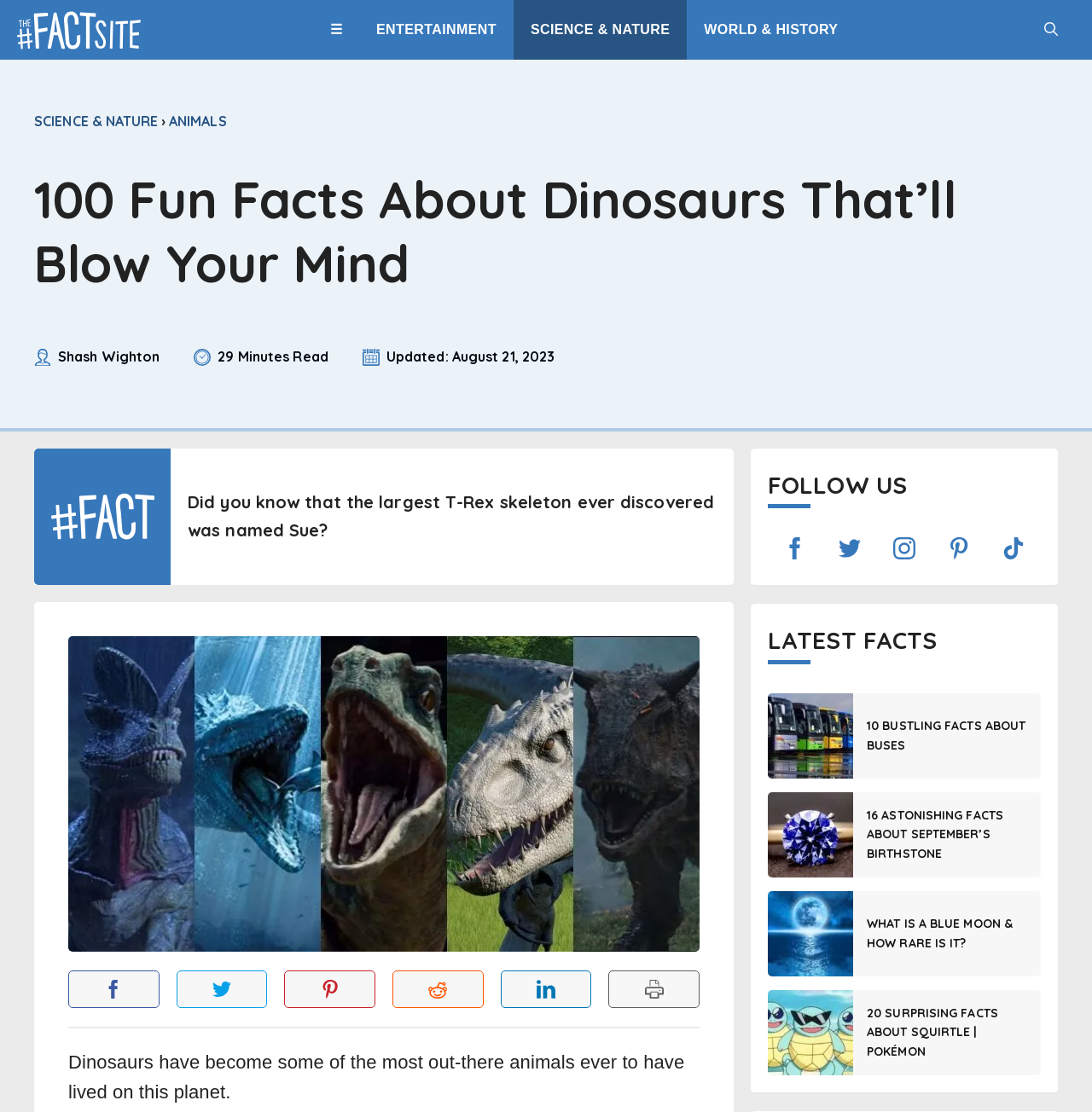Illustrate the webpage thoroughly, mentioning all important details.

This webpage is about dinosaurs, specifically 100 fun facts about them. At the top, there is a navigation bar with links to different categories, including "ENTERTAINMENT", "SCIENCE & NATURE", and "WORLD & HISTORY". Below the navigation bar, there is a heading that reads "100 Fun Facts About Dinosaurs That’ll Blow Your Mind". 

To the left of the heading, there is an image, and below the heading, there is a section with the author's name, "Shash Wighton", and the time it takes to read the article, "29 Minutes Read". There is also an image and a timestamp indicating when the article was updated.

The main content of the webpage starts with a fun fact about dinosaurs, followed by a large image and a section with social media sharing links. Below this section, there is a paragraph of text that reads "Dinosaurs have become some of the most out-there animals ever to have lived on this planet."

On the right side of the webpage, there are two sections. The top section is titled "FOLLOW US" and contains links to the website's social media profiles, each with an accompanying image. The bottom section is titled "LATEST FACTS" and contains links to other articles on the website, each with a brief description and an accompanying image.